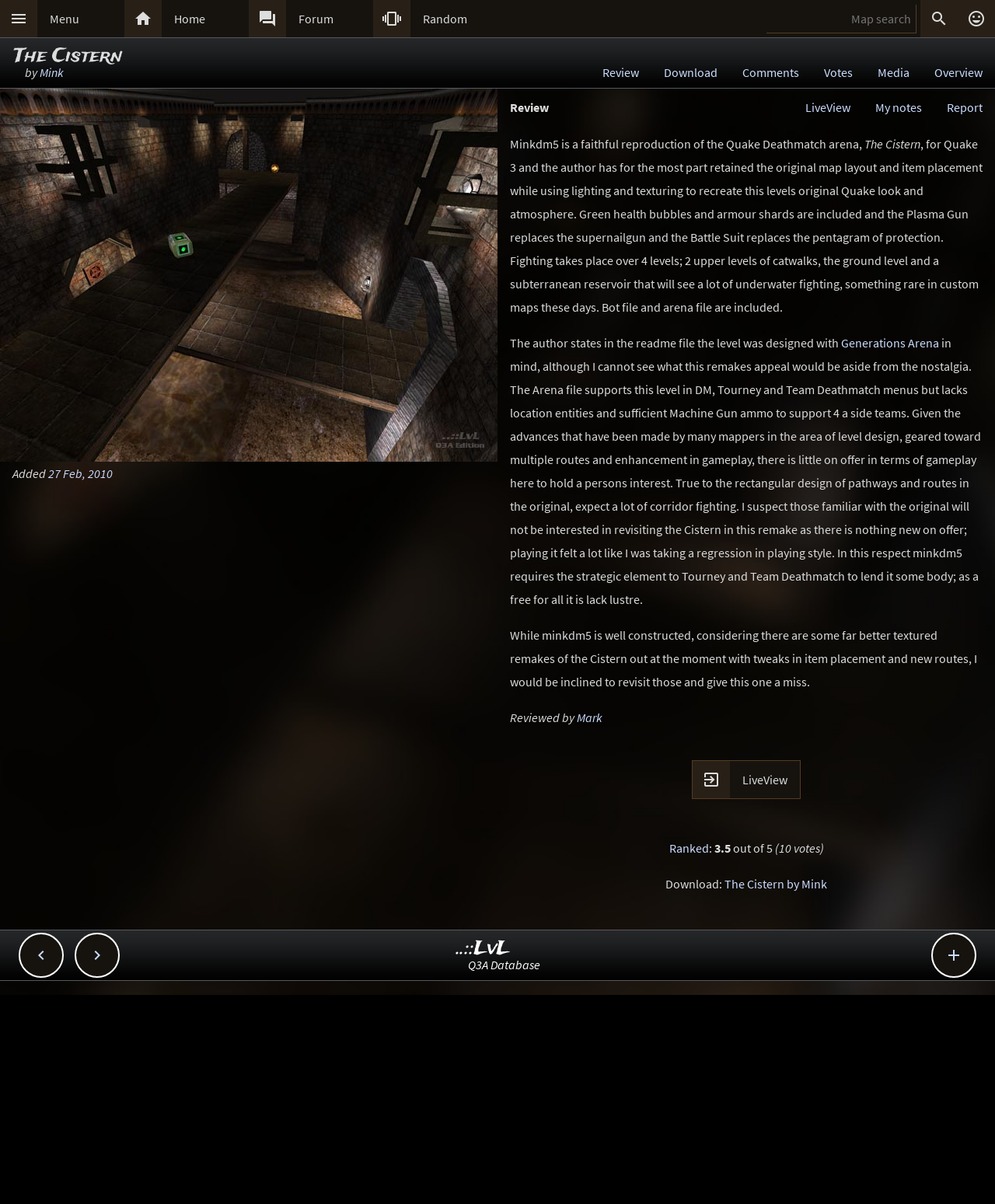Please identify the bounding box coordinates of the clickable area that will allow you to execute the instruction: "Go to the forum".

[0.288, 0.0, 0.375, 0.031]